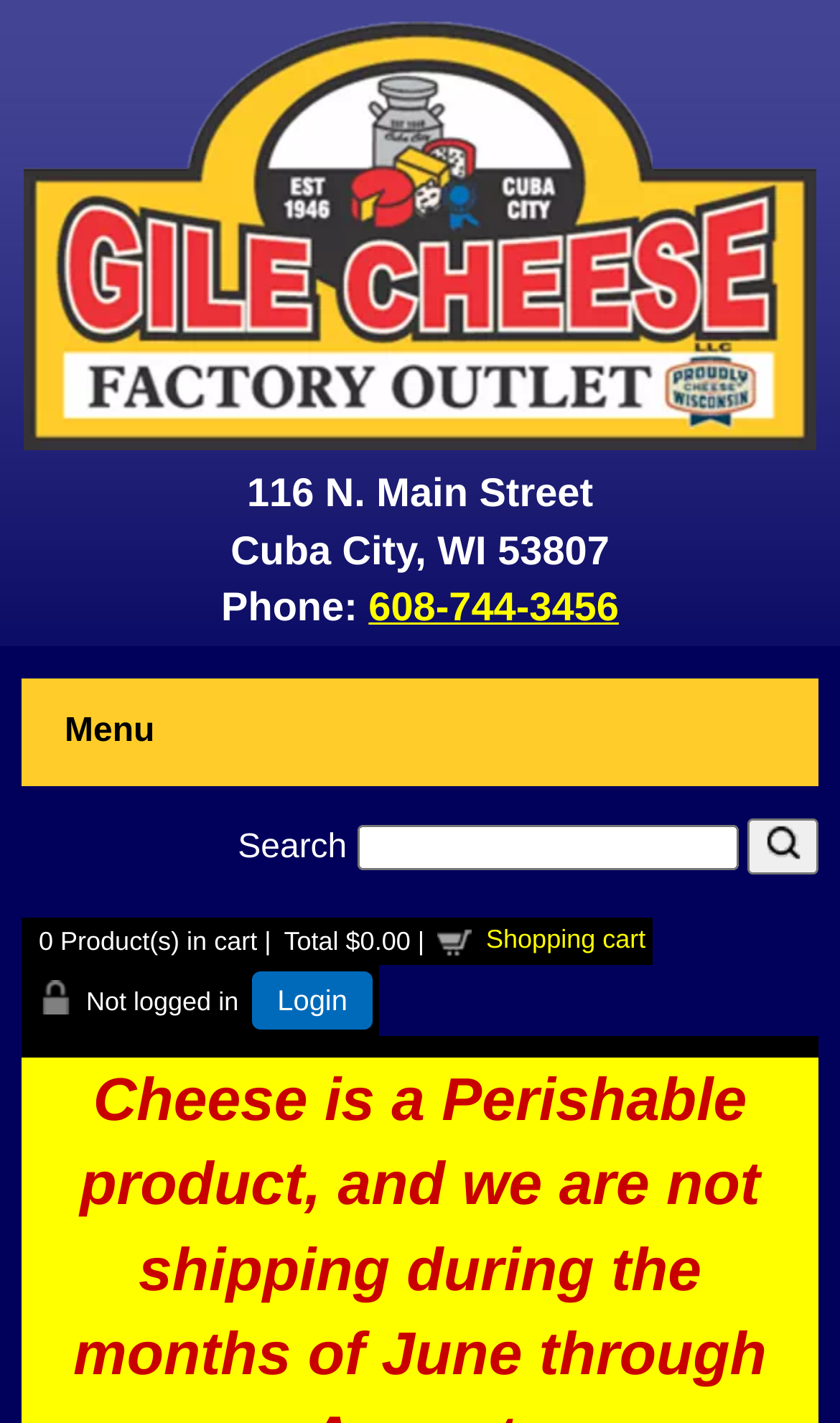Ascertain the bounding box coordinates for the UI element detailed here: "parent_node: Search title="Search"". The coordinates should be provided as [left, top, right, bottom] with each value being a float between 0 and 1.

[0.89, 0.575, 0.974, 0.614]